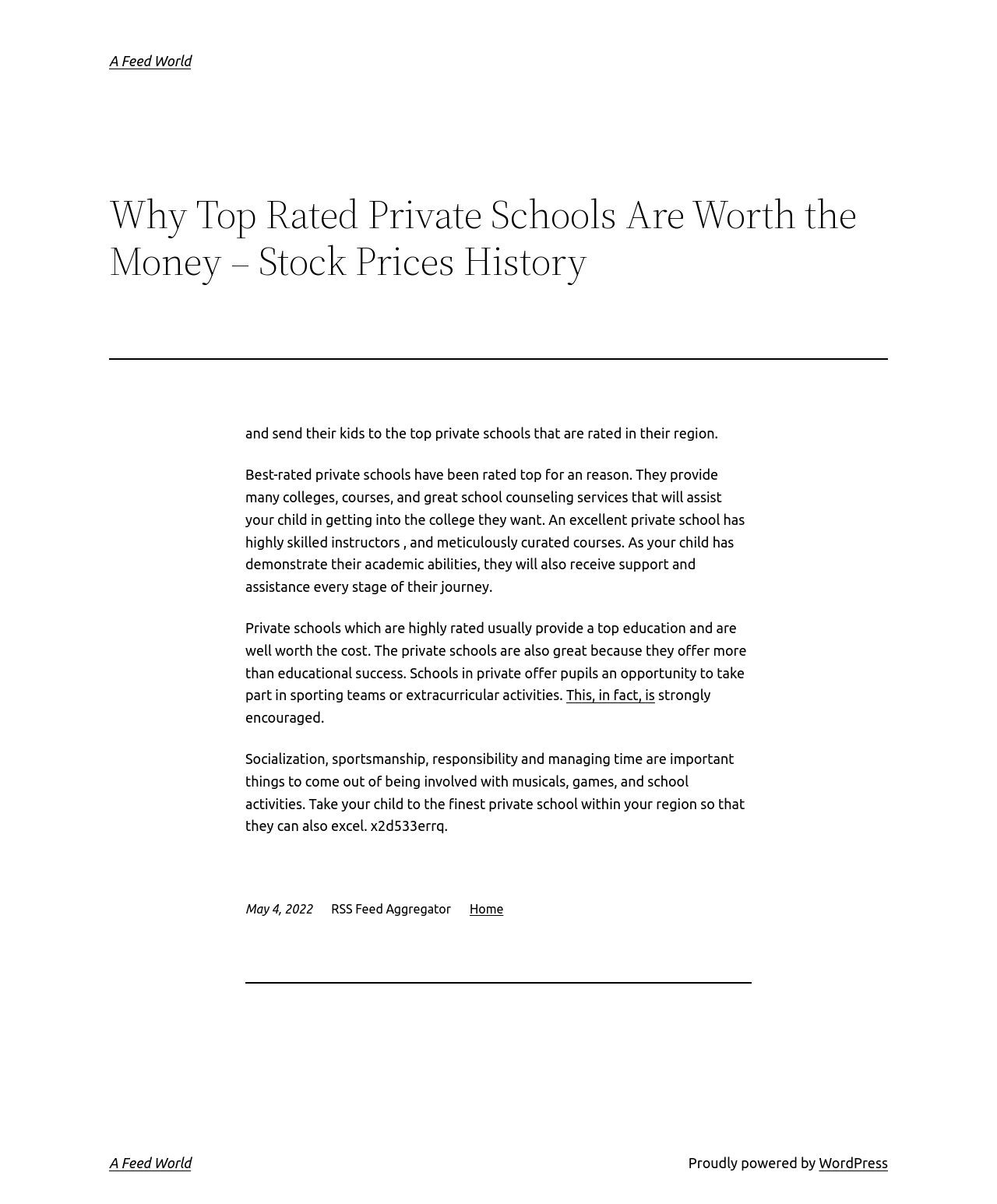Use a single word or phrase to answer the question: What is the name of the platform powering the website?

WordPress